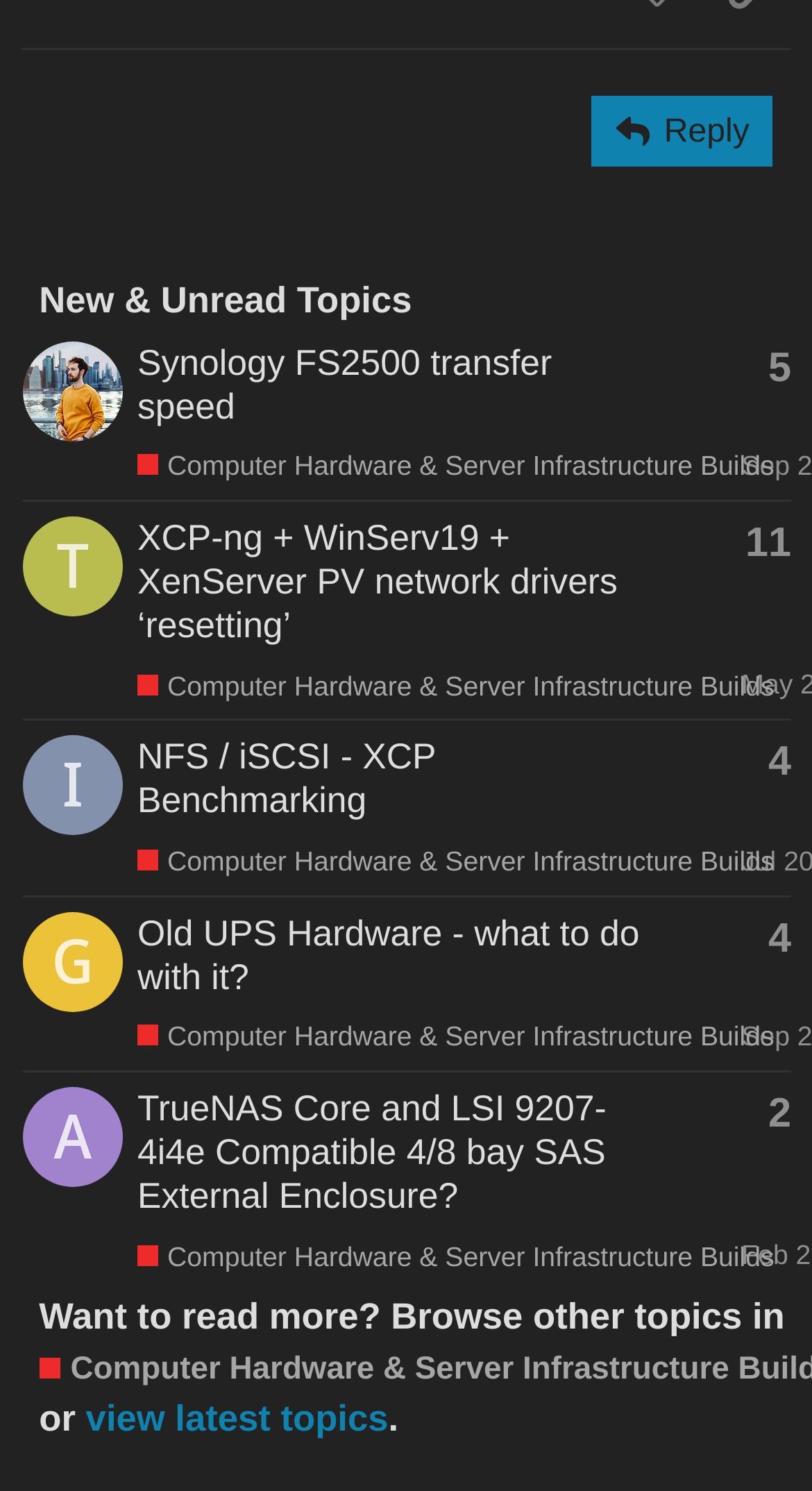Provide the bounding box coordinates of the HTML element this sentence describes: "view latest topics". The bounding box coordinates consist of four float numbers between 0 and 1, i.e., [left, top, right, bottom].

[0.106, 0.937, 0.478, 0.965]